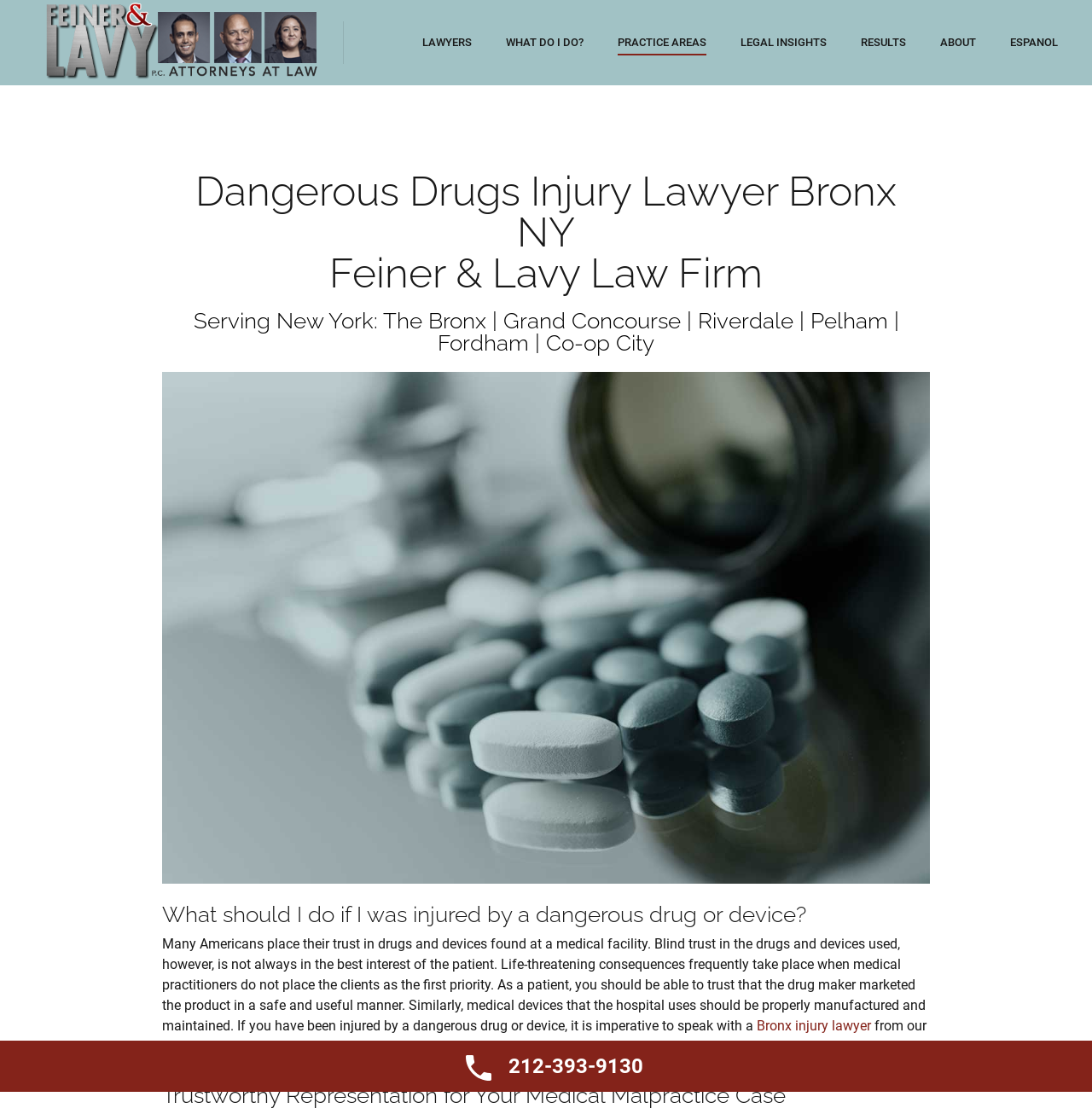Identify the bounding box coordinates of the element to click to follow this instruction: 'Click on 'Personal Injury Lawyer Bronx NY- Feiner & Lavy, P.C.''. Ensure the coordinates are four float values between 0 and 1, provided as [left, top, right, bottom].

[0.031, 0.0, 0.292, 0.077]